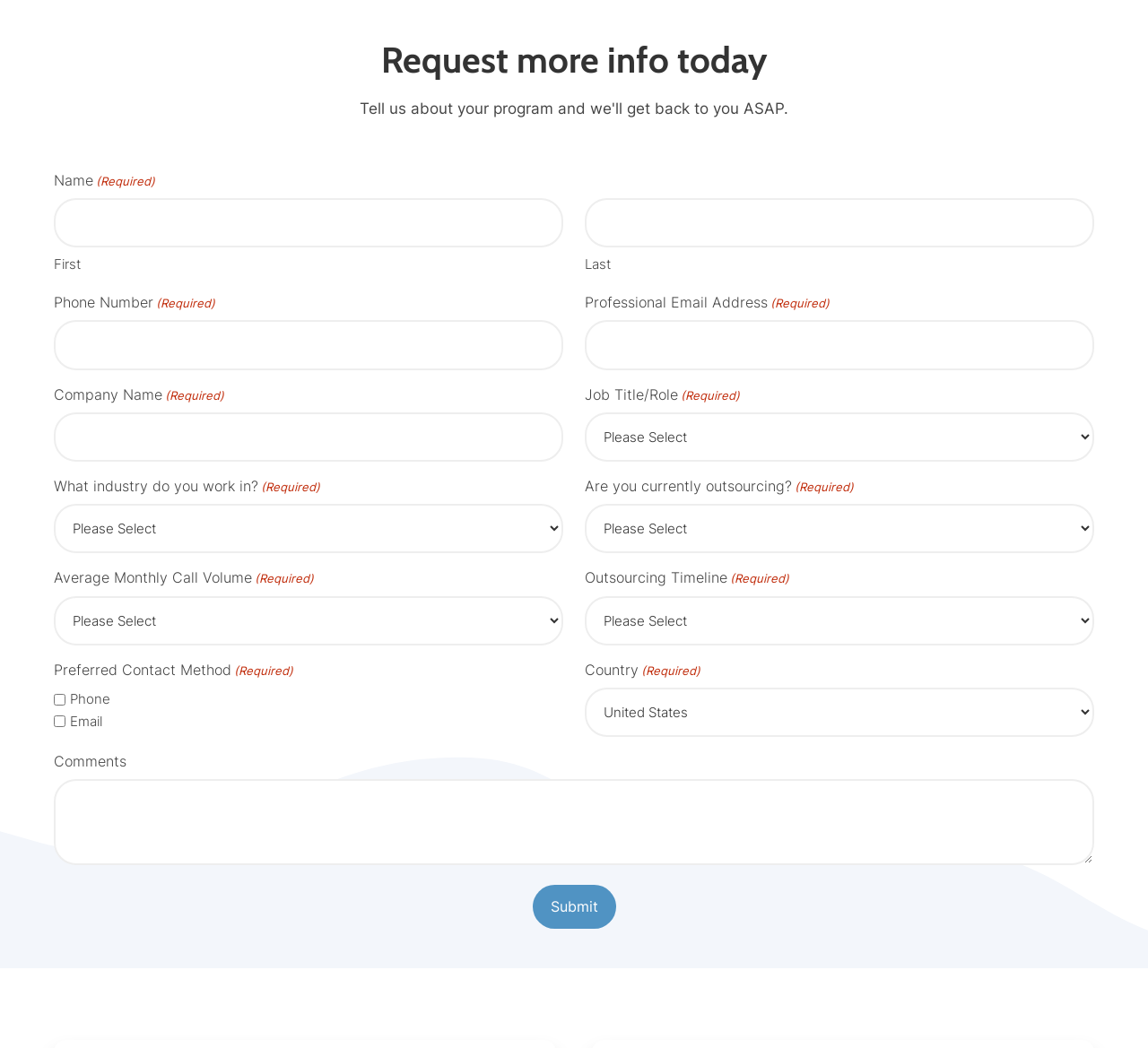Provide the bounding box coordinates of the HTML element this sentence describes: "parent_node: First name="input_1.3"".

[0.047, 0.189, 0.491, 0.236]